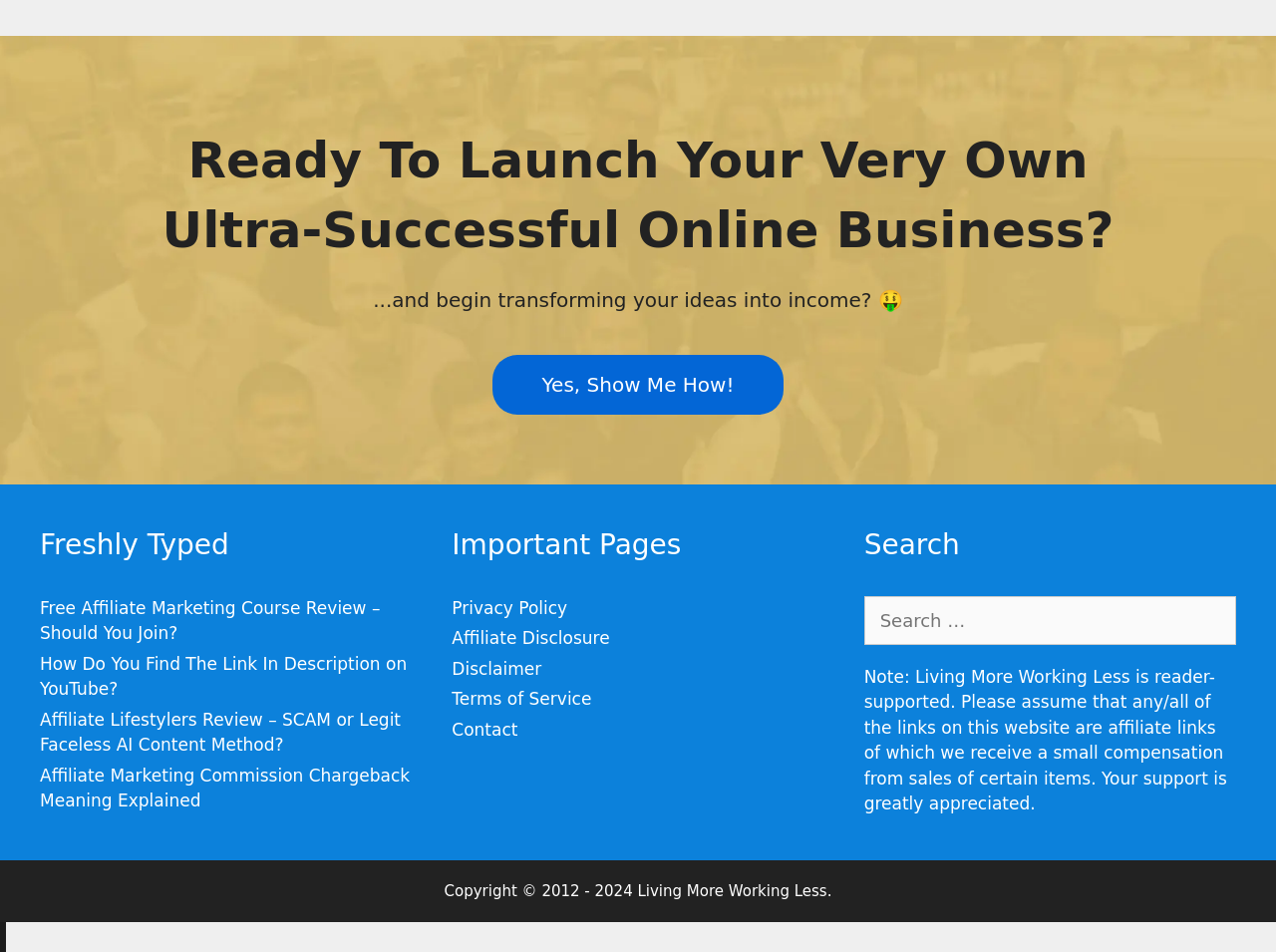Using the element description: "Yes, Show Me How!", determine the bounding box coordinates for the specified UI element. The coordinates should be four float numbers between 0 and 1, [left, top, right, bottom].

[0.386, 0.372, 0.614, 0.435]